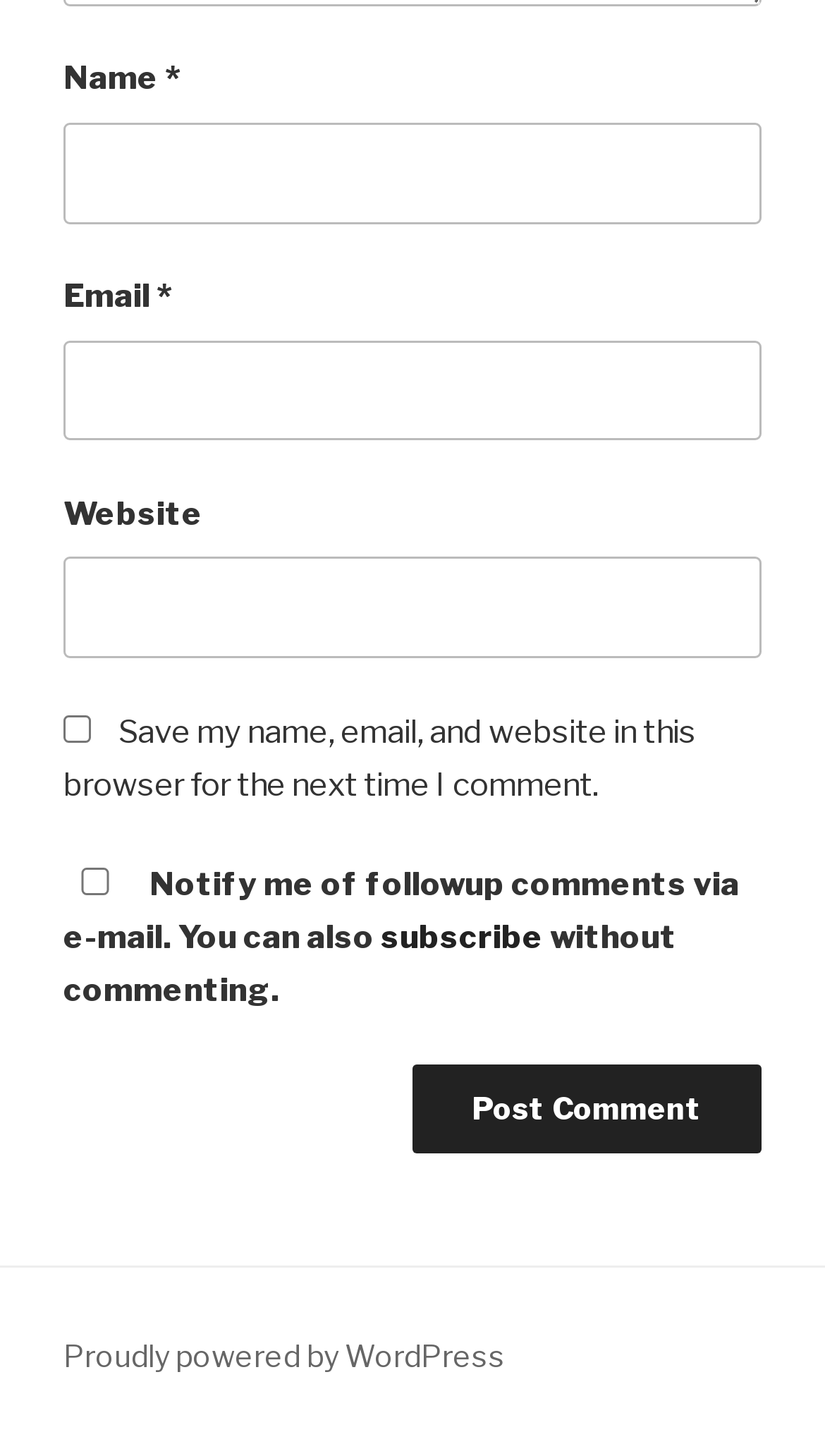Provide a brief response in the form of a single word or phrase:
What is the link 'subscribe' for?

Subscribe to comments